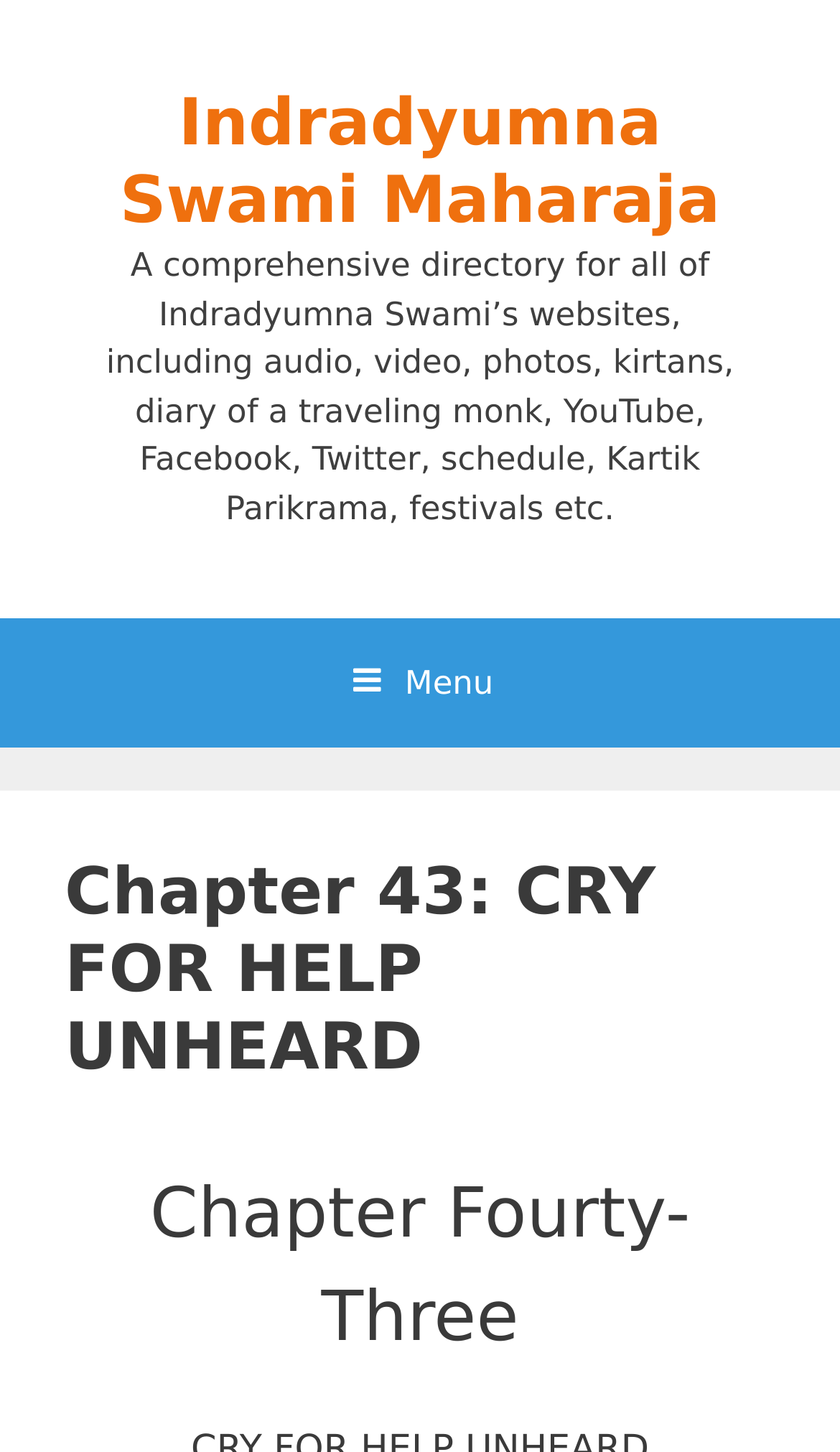What is the purpose of the button with a menu icon?
Examine the webpage screenshot and provide an in-depth answer to the question.

The button with a menu icon is located at the top of the webpage and has an attribute 'expanded' set to 'False', indicating that it is not currently expanded. The 'controls' attribute of the button is set to 'primary-menu', suggesting that clicking the button will expand the primary menu.